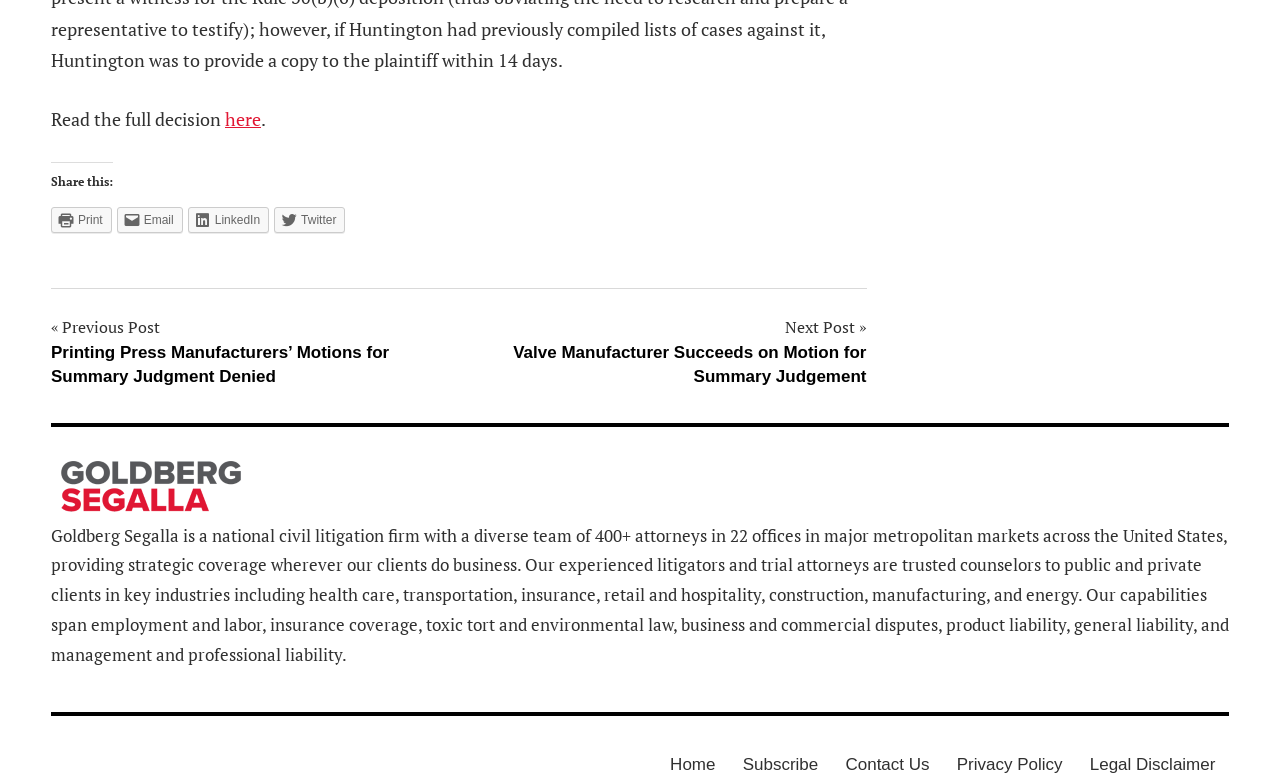Please identify the bounding box coordinates of where to click in order to follow the instruction: "Go to the next post".

[0.371, 0.399, 0.677, 0.496]